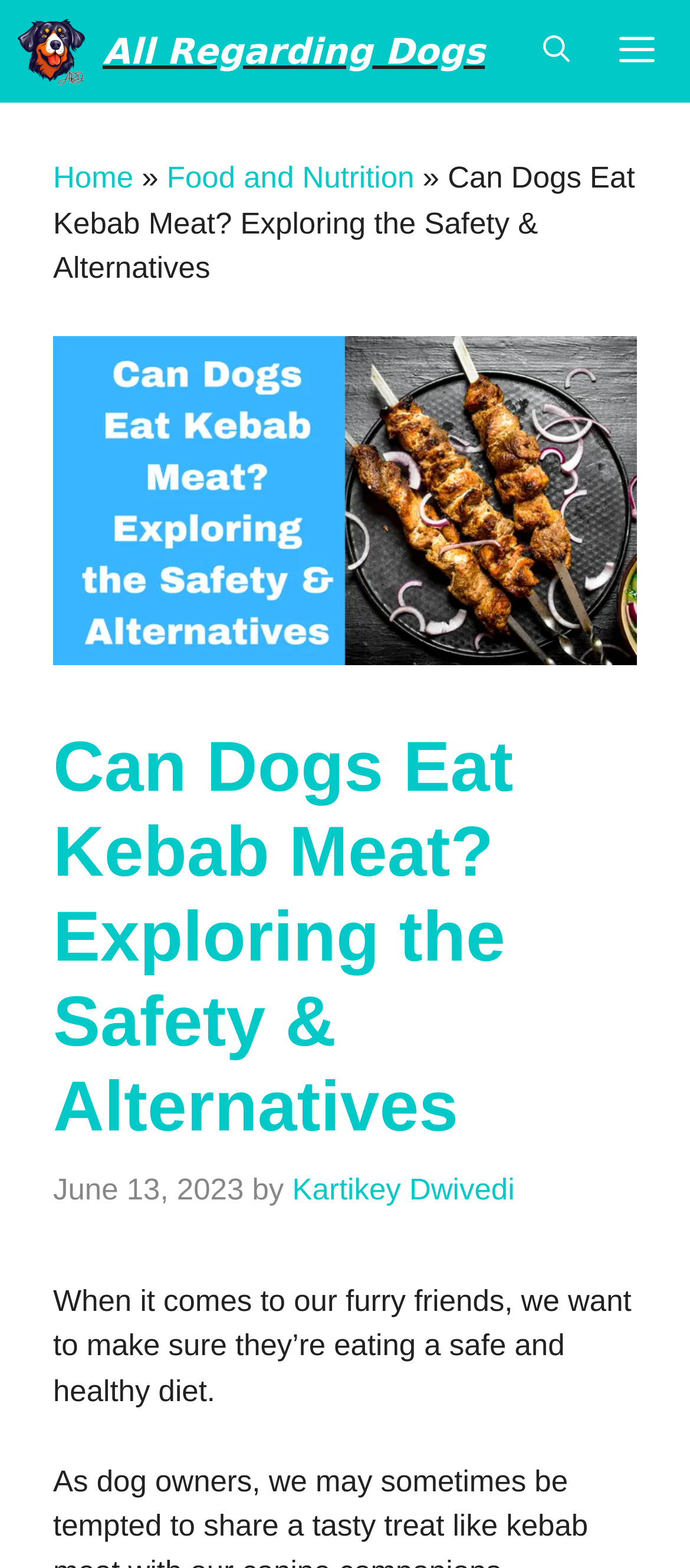Locate the heading on the webpage and return its text.

Can Dogs Eat Kebab Meat? Exploring the Safety & Alternatives